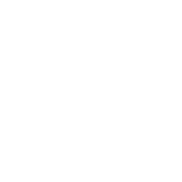Elaborate on the various elements present in the image.

The image features a dynamic representation of Zoe Mills and George Johnstone, two talented interactive performers who are integral to the immersive experience of the interactive theatre adventure "Dreamspeaker." This captivating duo uses the power of suggestion and tarot cards to engage participants, guiding them on whimsical quests that foster connection and surprise. Set against a backdrop designed to evoke curiosity and playfulness, the image captures their essence as story-crafting mischief-makers. They promise unforgettable moments filled with magic, as audiences are transported into transformative adventures, encouraging creativity and open-mindedness. The event has garnered praise for its innovative approach to interactive performance, truly making it a highlight at festivals like Mayfest and Nozstock.